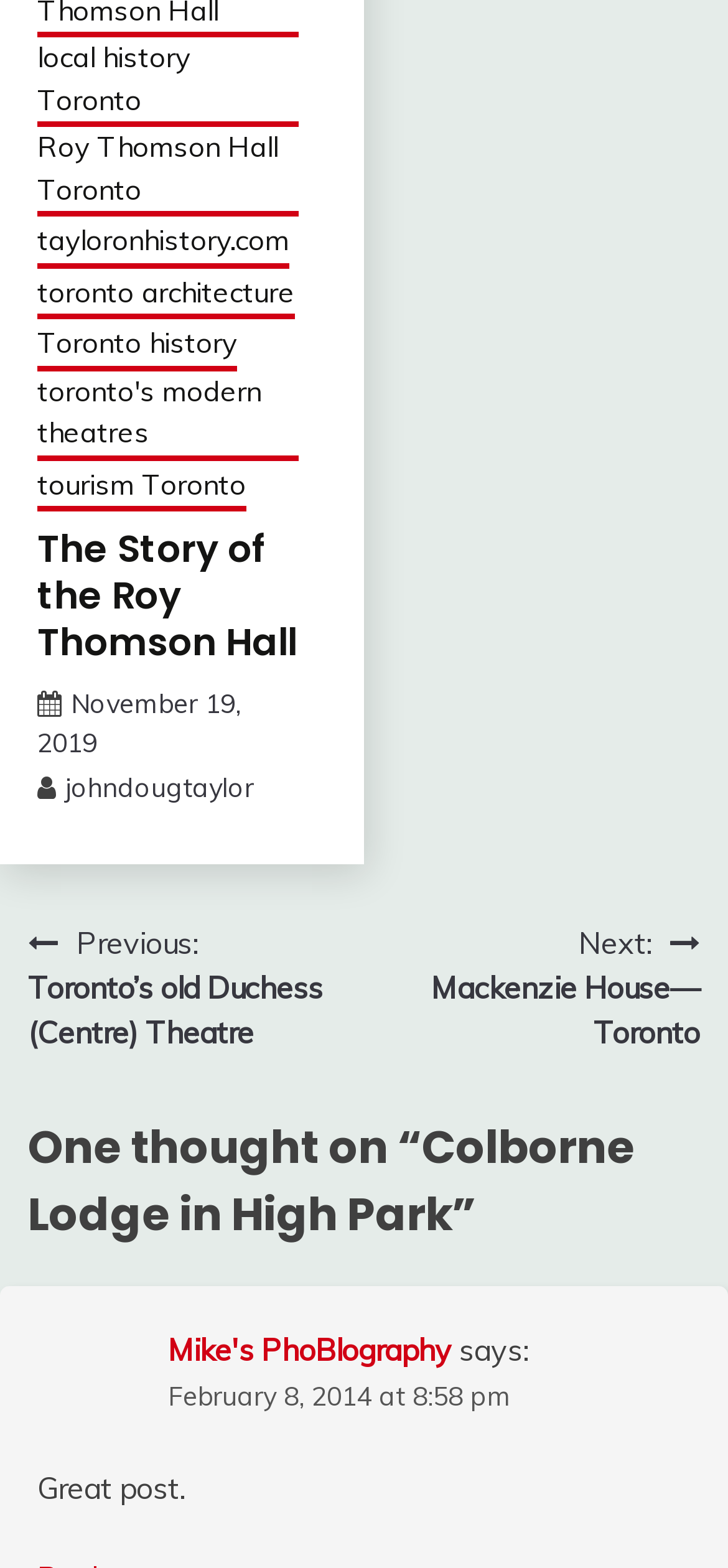Please locate the bounding box coordinates of the element that needs to be clicked to achieve the following instruction: "visit Mike's PhoBlography". The coordinates should be four float numbers between 0 and 1, i.e., [left, top, right, bottom].

[0.231, 0.849, 0.621, 0.873]